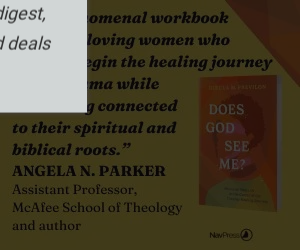Elaborate on all the features and components visible in the image.

The image features a promotional graphic for a book titled "Does God See Me?" by author Angela N. Parker. The background includes text highlighting the book as a "phenomenal workbook" designed for women embarking on a healing journey through trauma, while maintaining connection to their spiritual and biblical roots. Positioned towards the bottom, Angela N. Parker's credentials are noted, indicating her role as an Assistant Professor at the McAfee School of Theology and her authorship. The visual branding includes the NewPress logo, emphasizing its publication. This image serves as both an advertisement and a resource for potential readers seeking spiritual growth and healing.